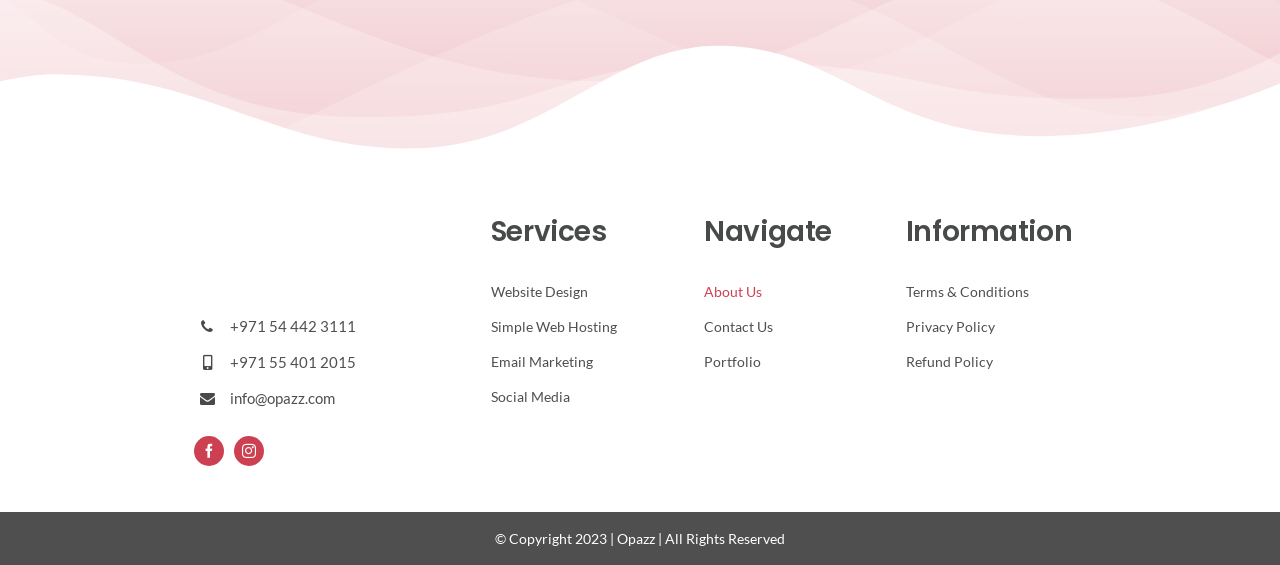Use a single word or phrase to answer the question:
What is the phone number for contact?

+971 54 442 3111